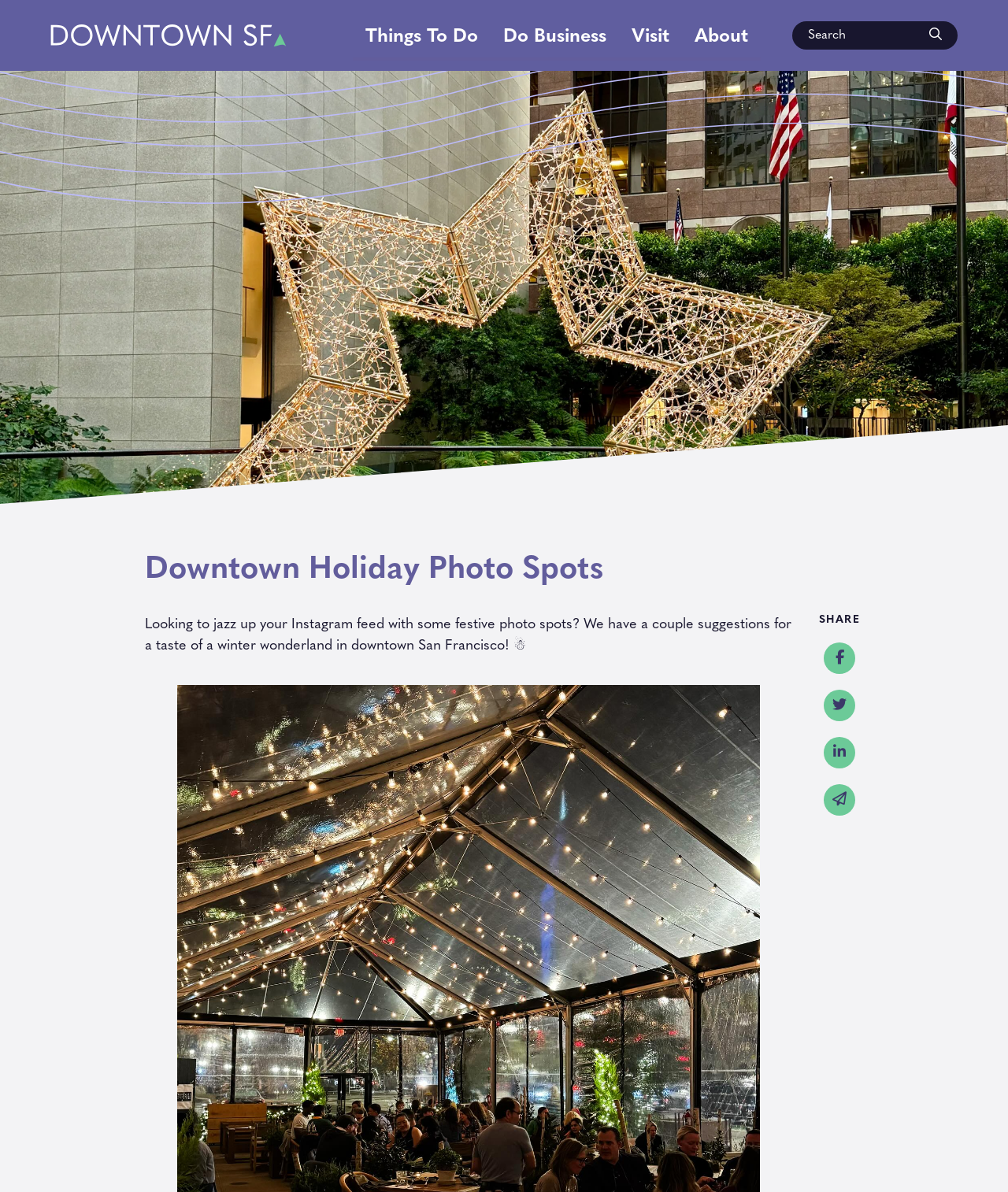Select the bounding box coordinates of the element I need to click to carry out the following instruction: "Visit the Downtown San Francisco page".

[0.05, 0.02, 0.284, 0.04]